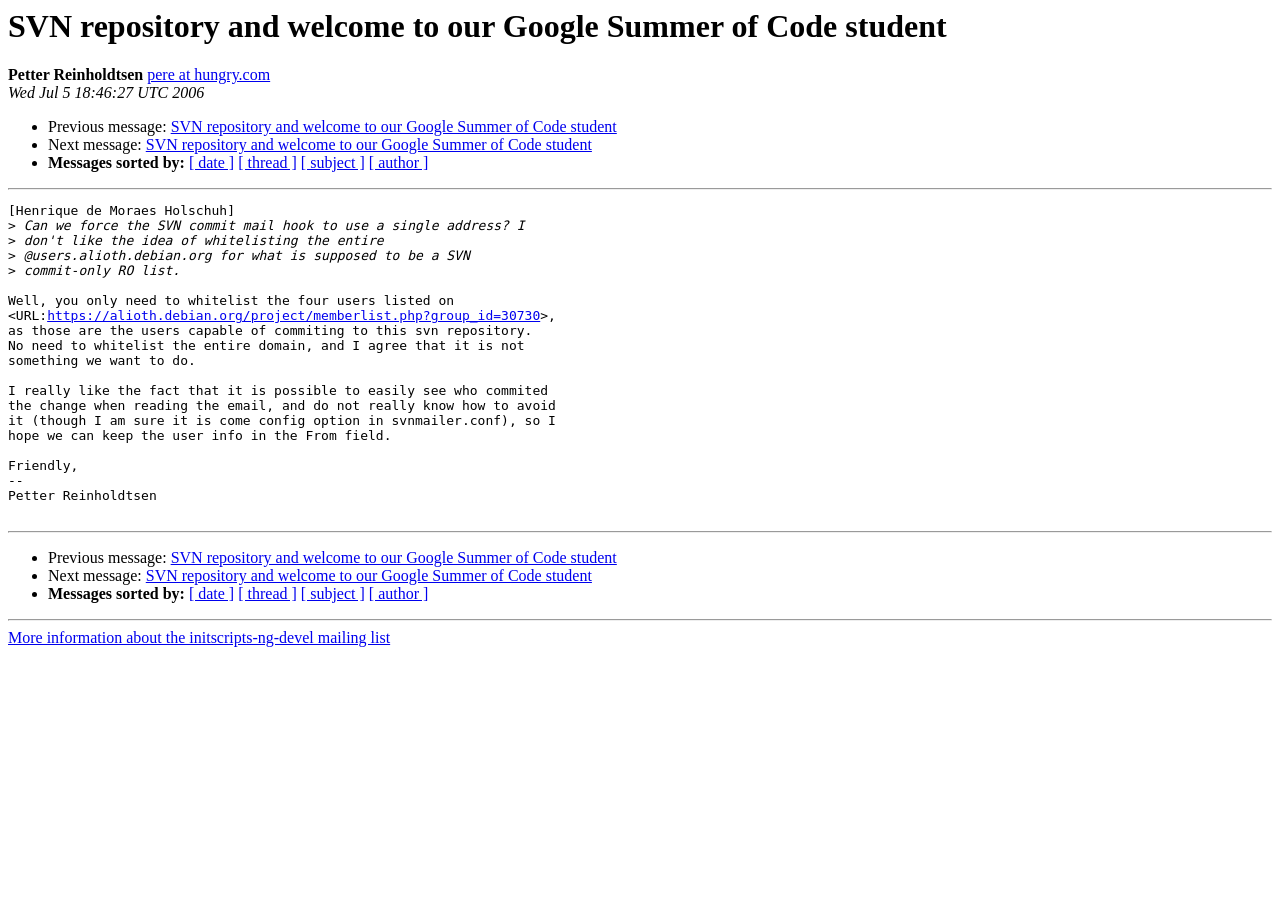Find the headline of the webpage and generate its text content.

SVN repository and welcome to our Google Summer of Code student